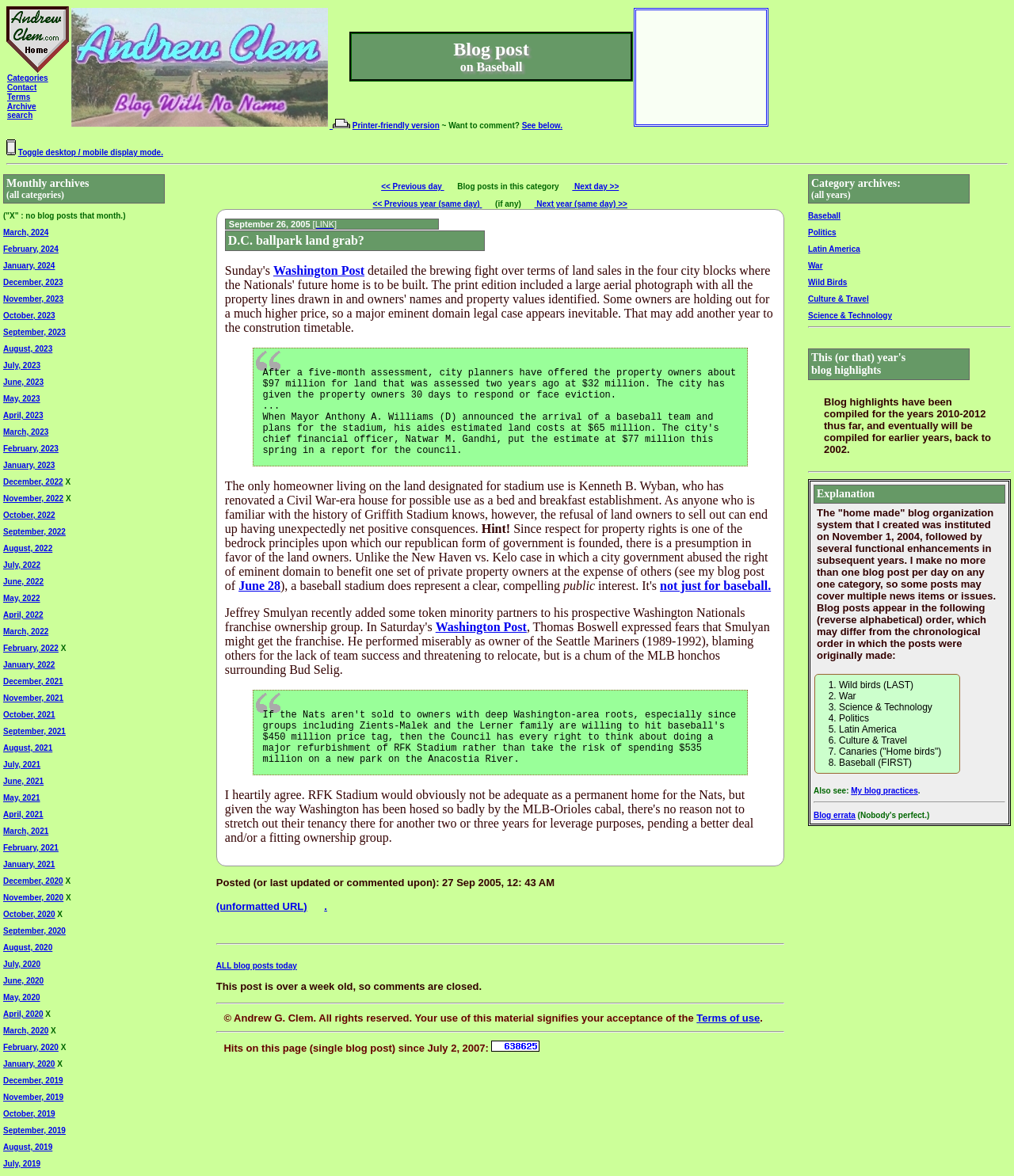What is the organization of the monthly archives?
Refer to the screenshot and deliver a thorough answer to the question presented.

I figured this out by examining the links 'March, 2024', 'February, 2024', and so on, which are organized by year and month, indicating that the monthly archives are structured in this way.